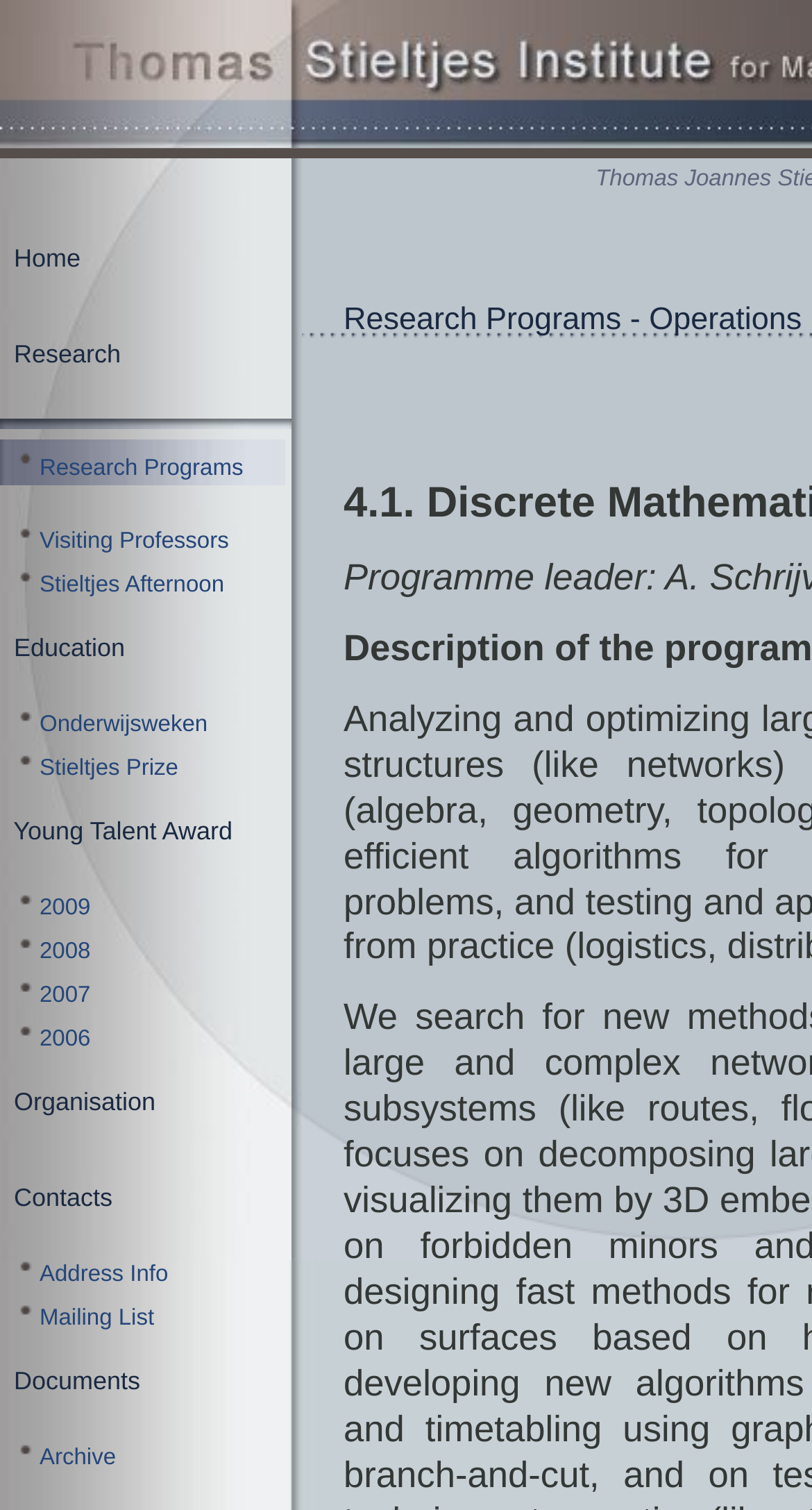What are the main categories on the webpage?
Answer the question with just one word or phrase using the image.

Home, Research, Education